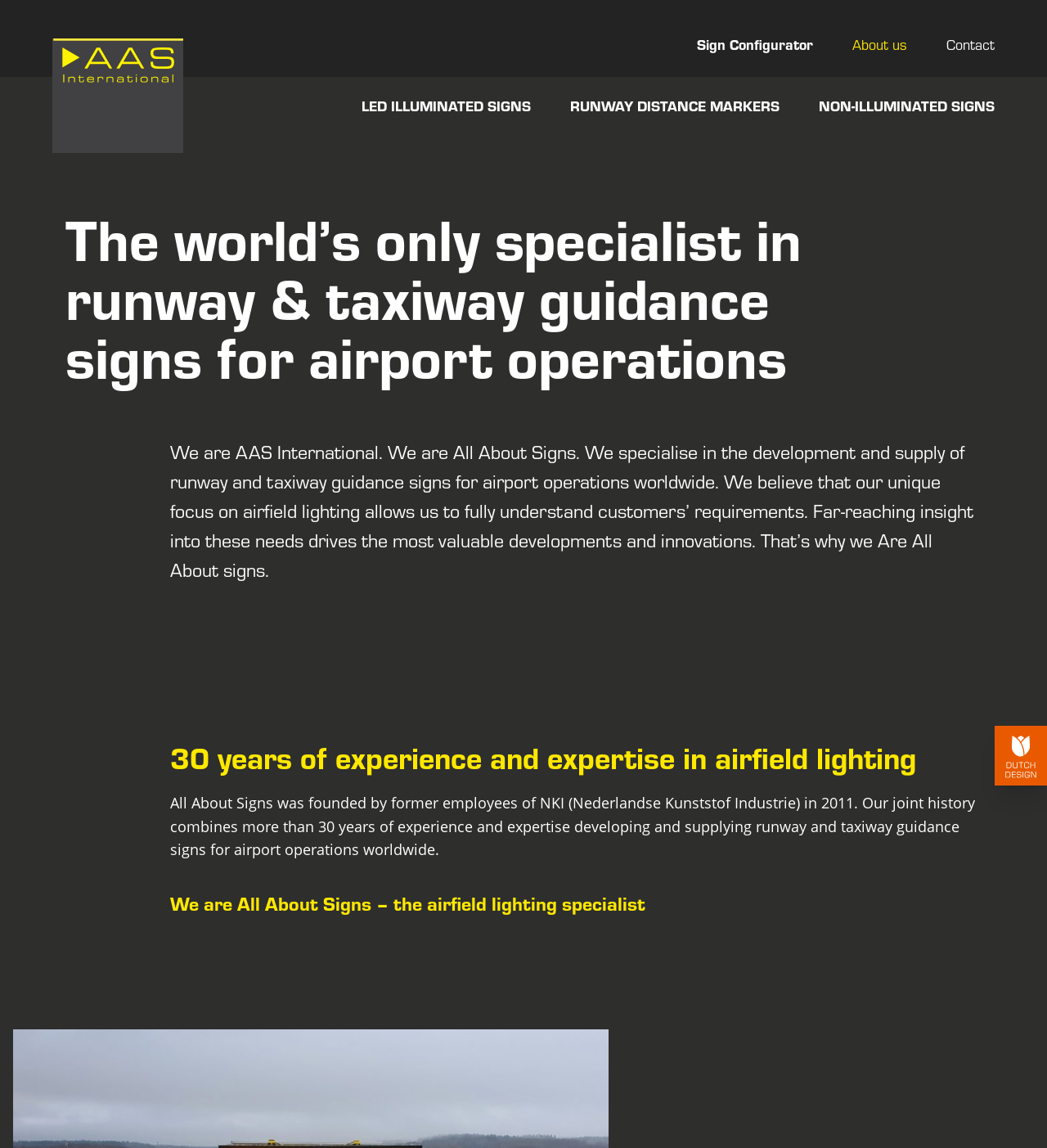Who founded the company?
By examining the image, provide a one-word or phrase answer.

former employees of NKI